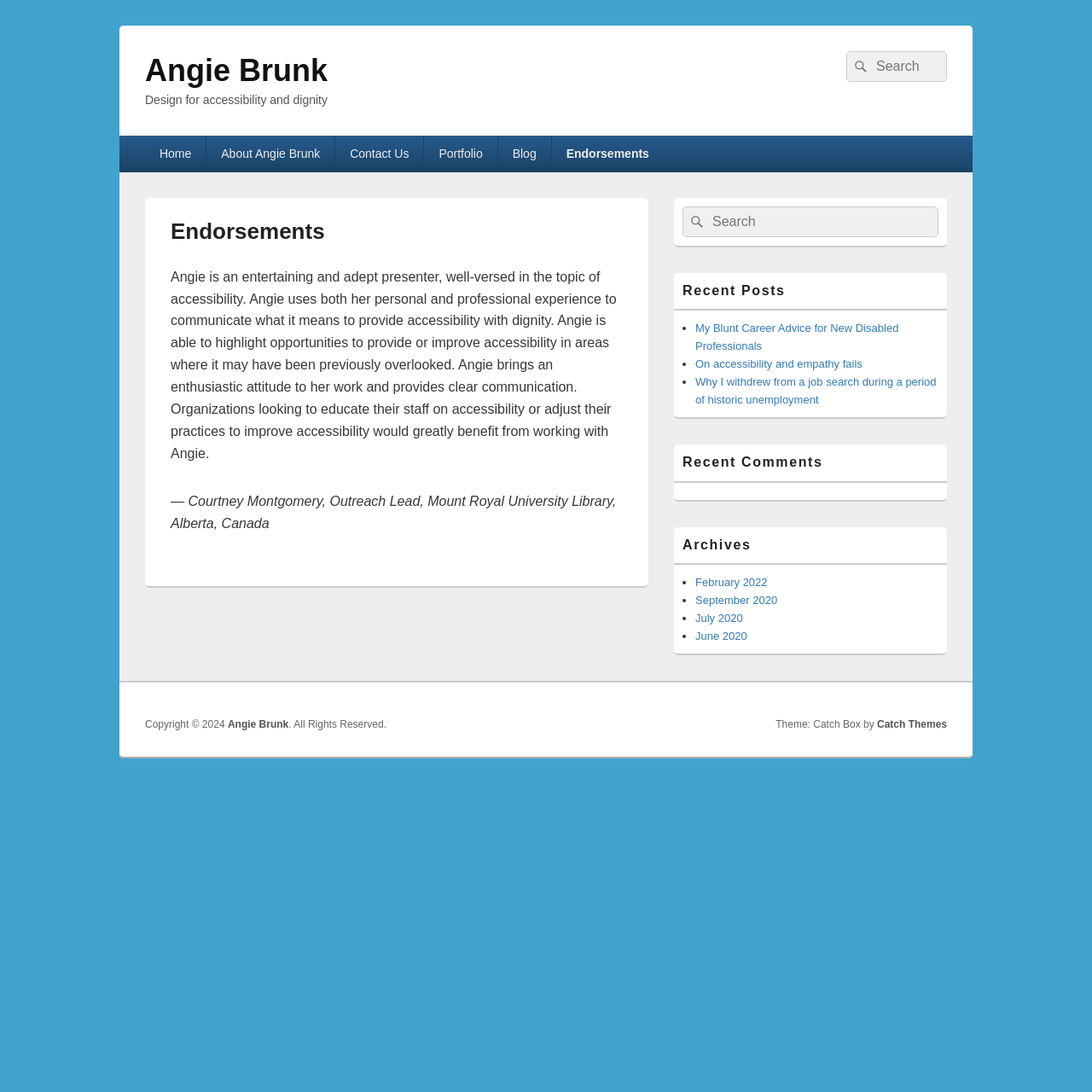What is the name of the presenter?
Please provide a detailed answer to the question.

The answer can be found in the article section where it says 'Angie is an entertaining and adept presenter...'.